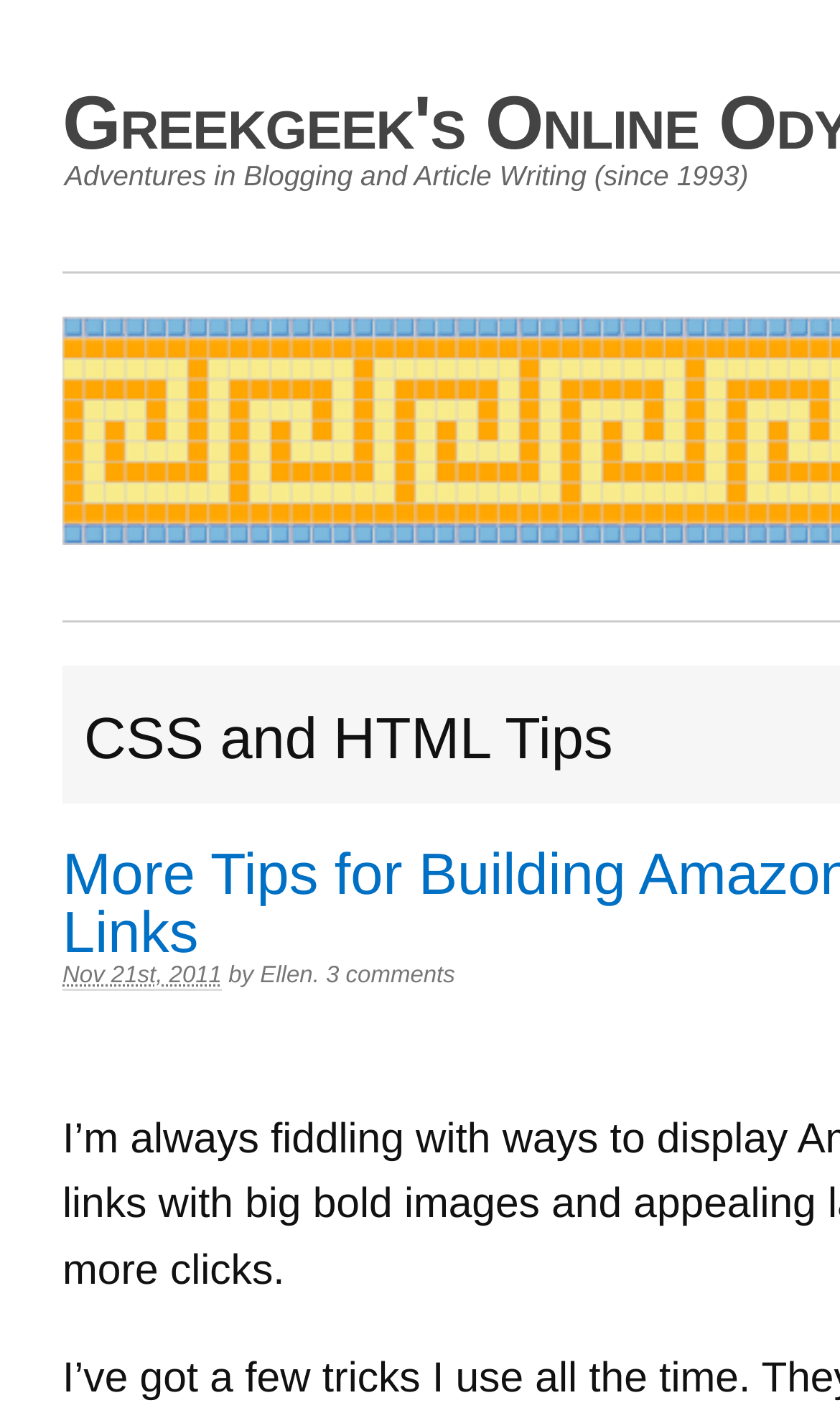Identify and extract the main heading of the webpage.

CSS and HTML Tips